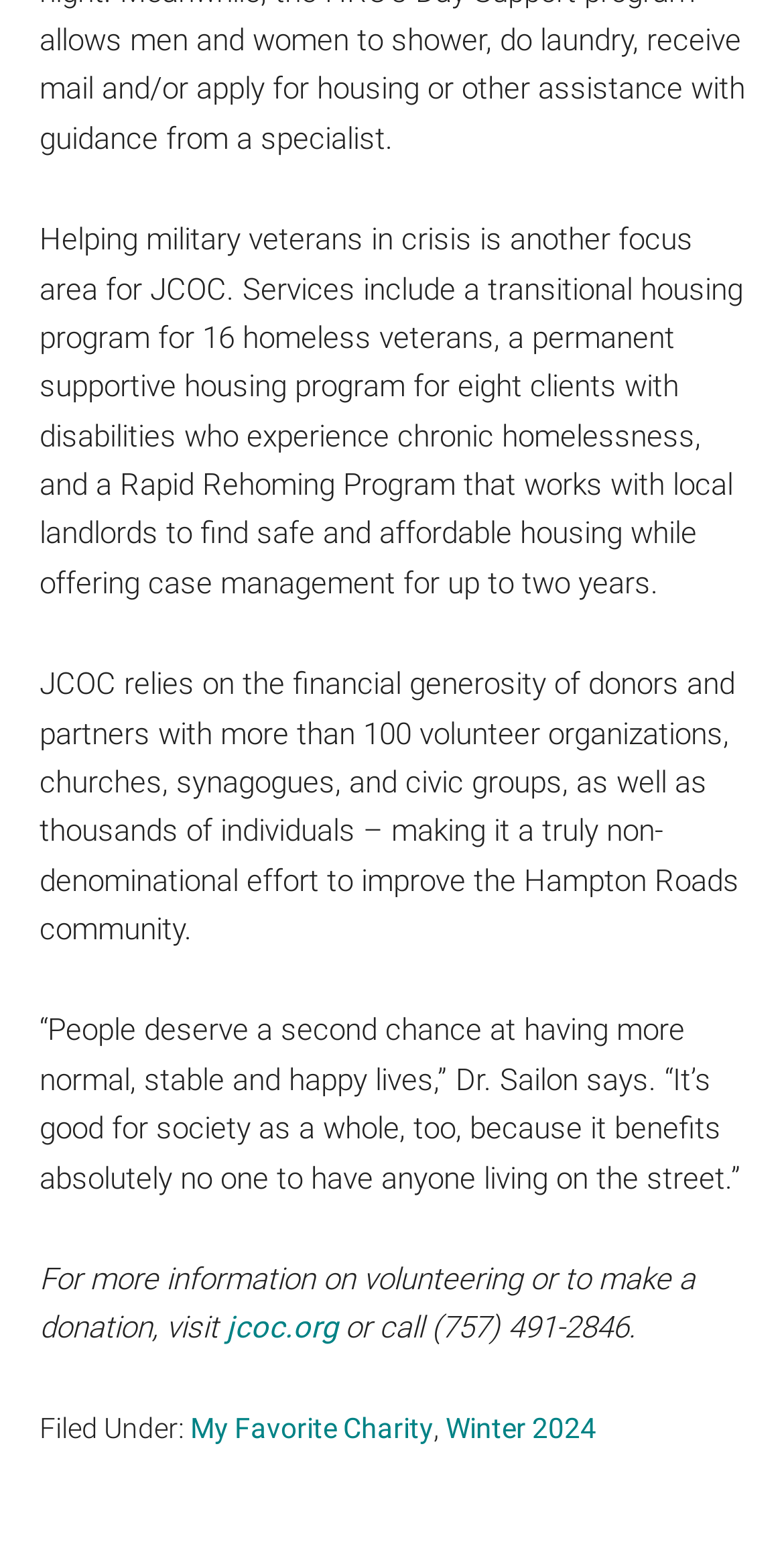Identify the bounding box of the UI element described as follows: "My Favorite Charity". Provide the coordinates as four float numbers in the range of 0 to 1 [left, top, right, bottom].

[0.242, 0.913, 0.553, 0.934]